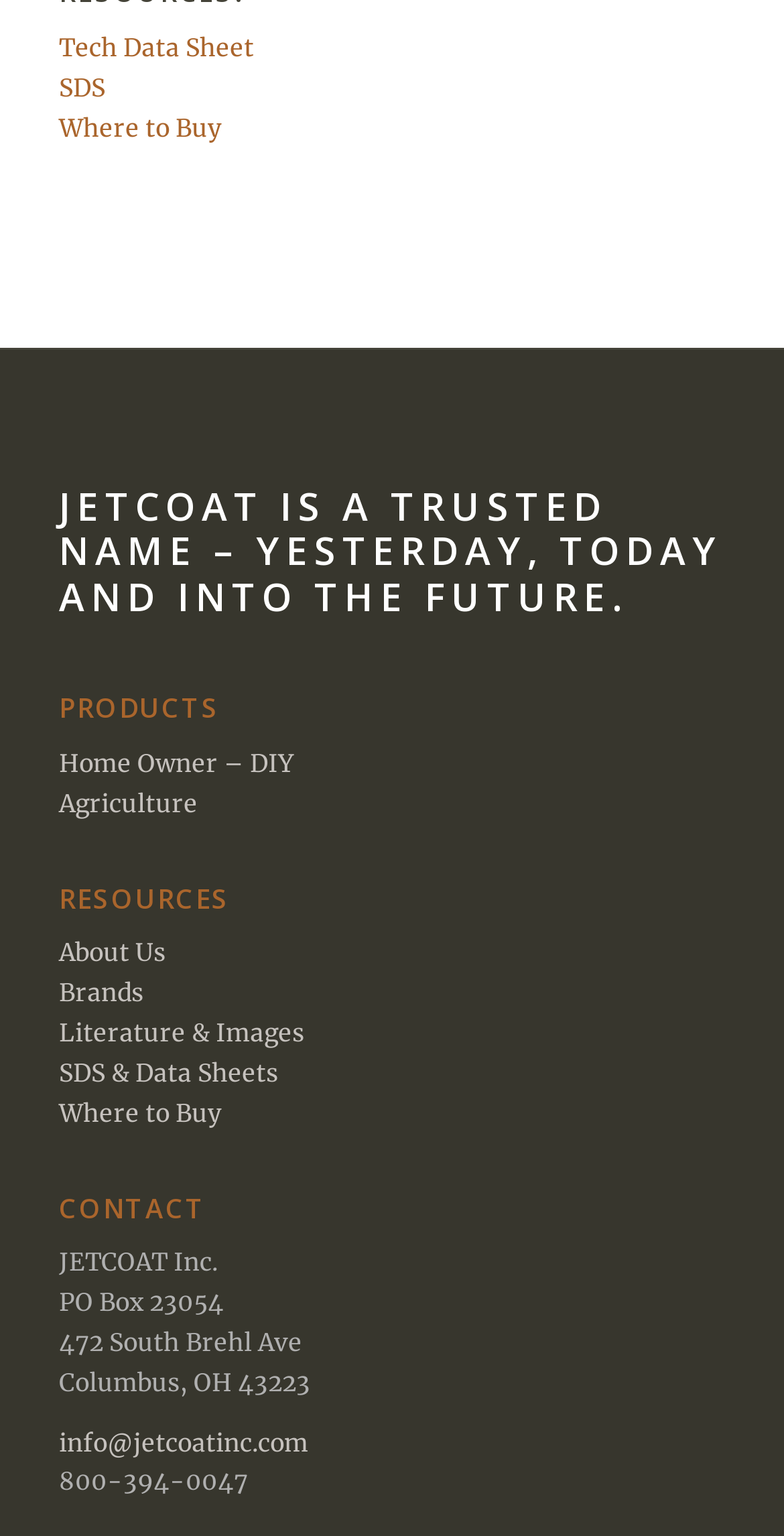Locate the bounding box coordinates for the element described below: "Home Owner – DIY". The coordinates must be four float values between 0 and 1, formatted as [left, top, right, bottom].

[0.075, 0.487, 0.375, 0.506]